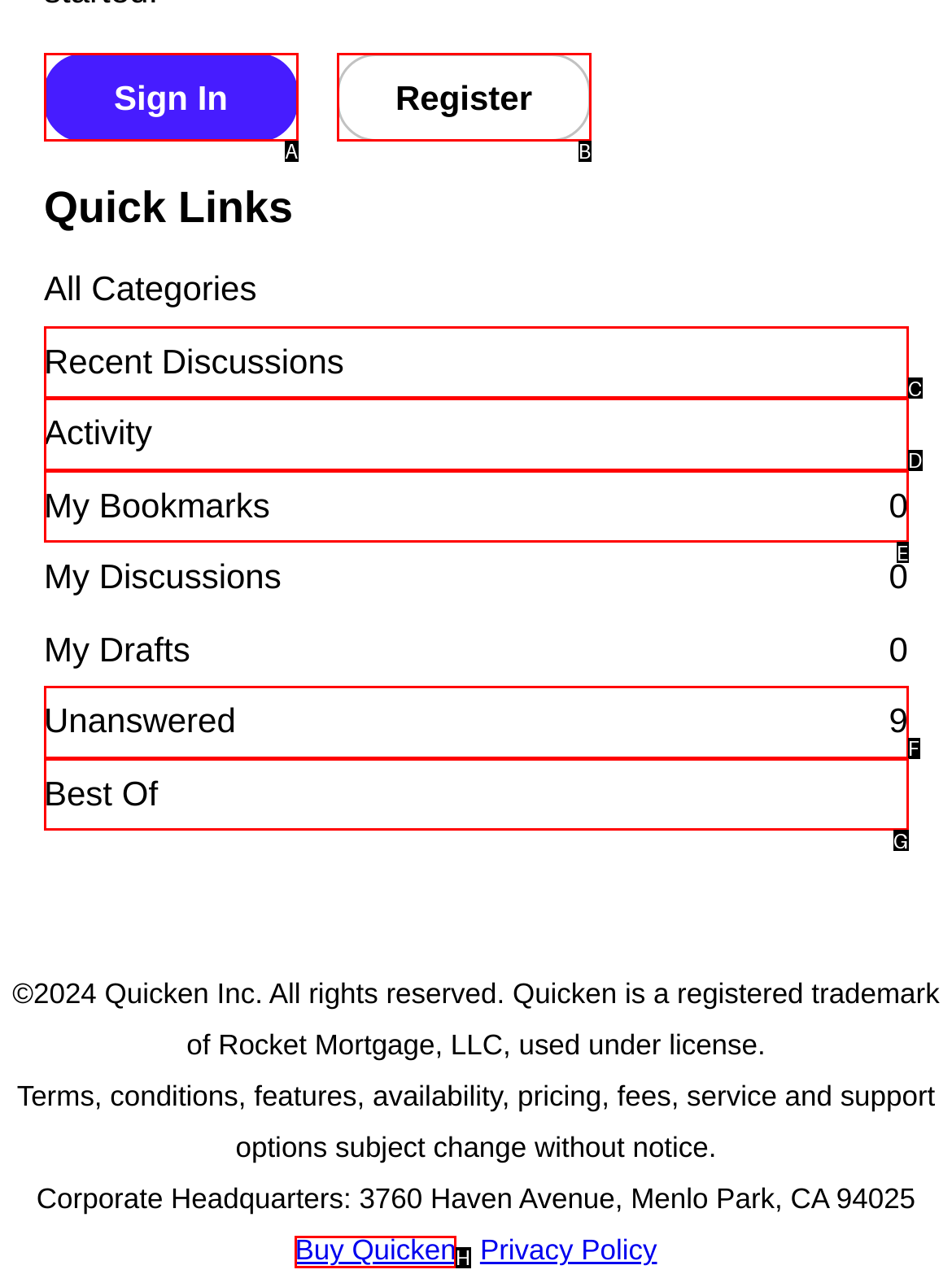Which option should be clicked to execute the task: Buy Quicken?
Reply with the letter of the chosen option.

H